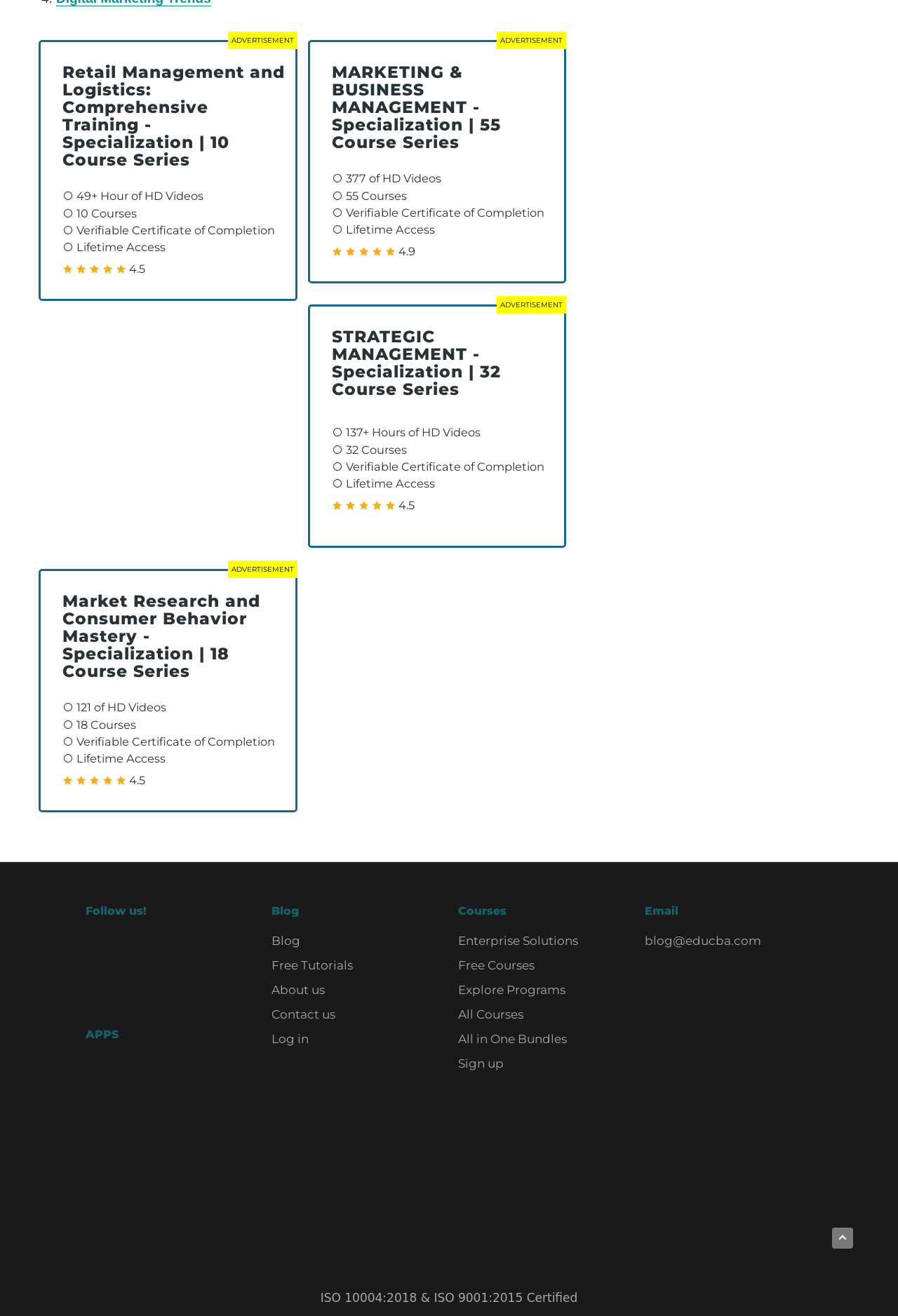Identify the coordinates of the bounding box for the element that must be clicked to accomplish the instruction: "Contact us".

[0.303, 0.766, 0.374, 0.776]